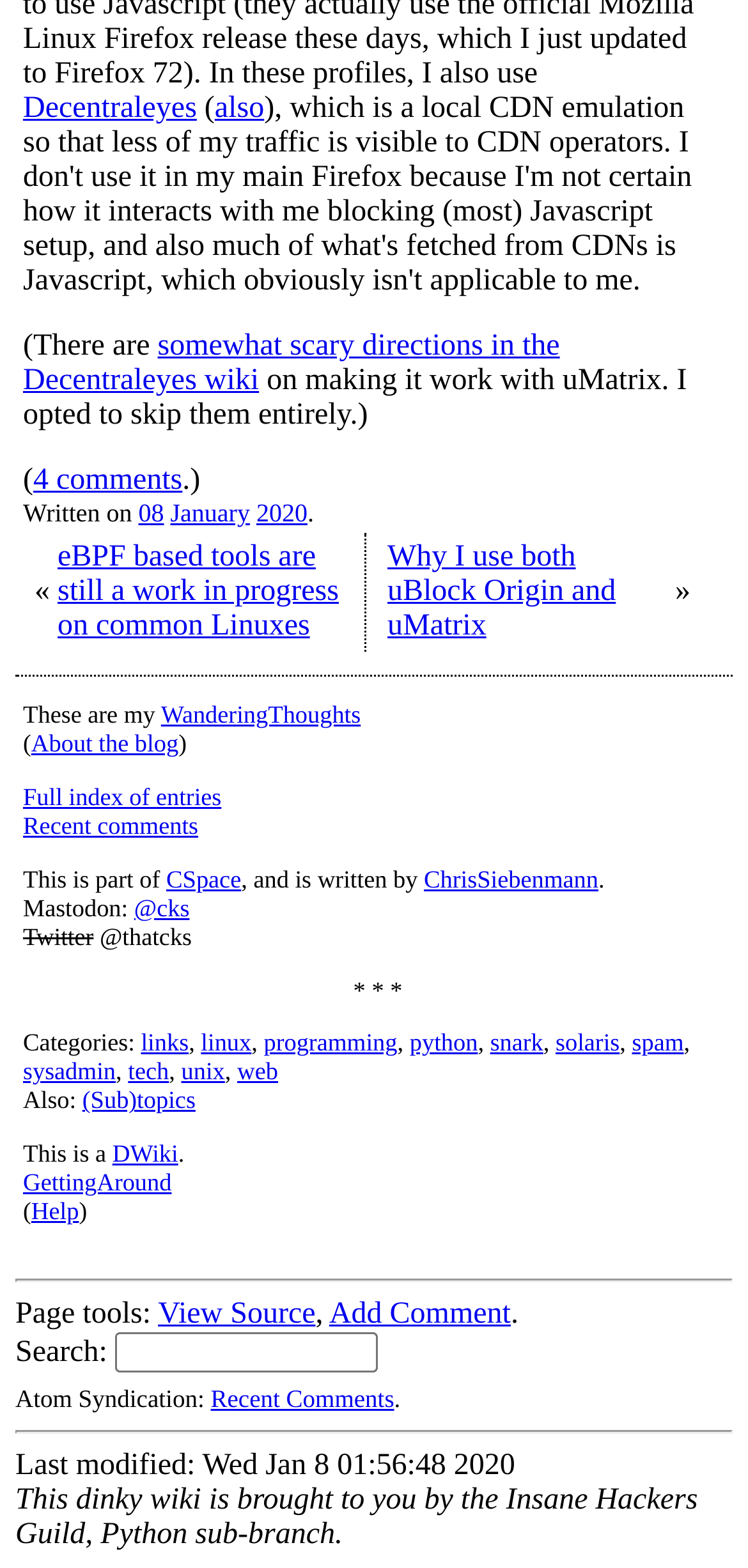Determine the bounding box coordinates of the clickable region to execute the instruction: "follow the link to the category of links". The coordinates should be four float numbers between 0 and 1, denoted as [left, top, right, bottom].

[0.188, 0.657, 0.252, 0.674]